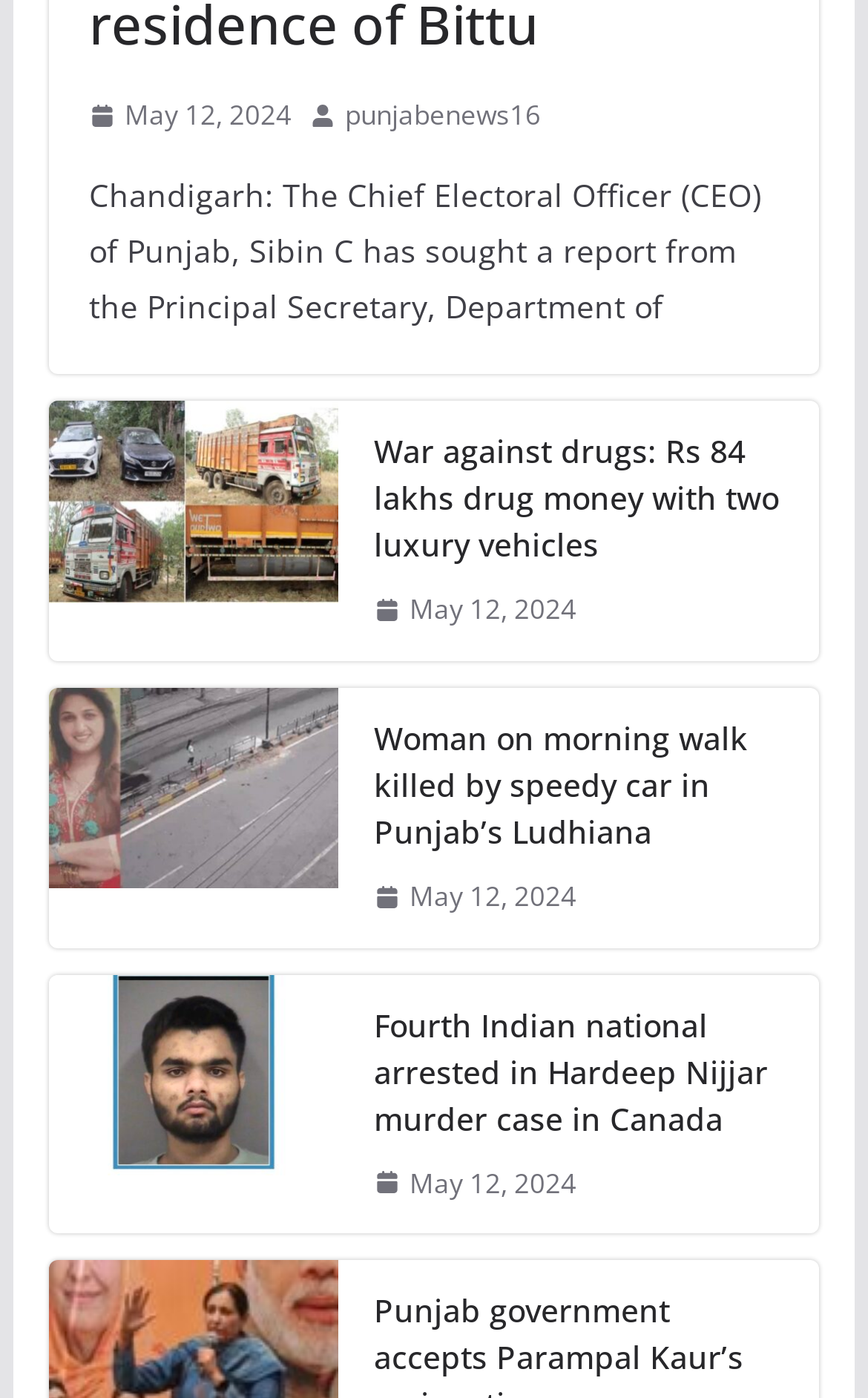How many images are associated with the first news article?
Examine the image and give a concise answer in one word or a short phrase.

1